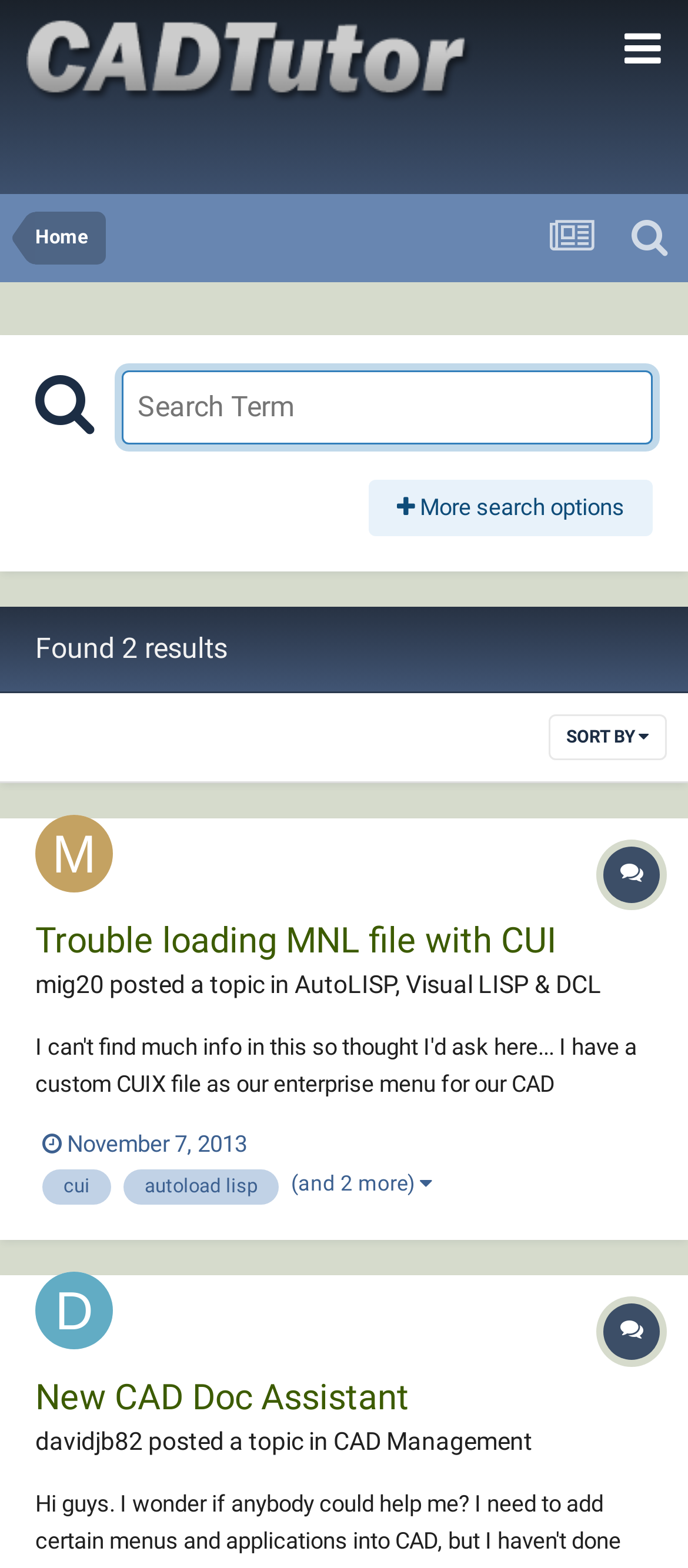Provide your answer in a single word or phrase: 
How many results are found?

2